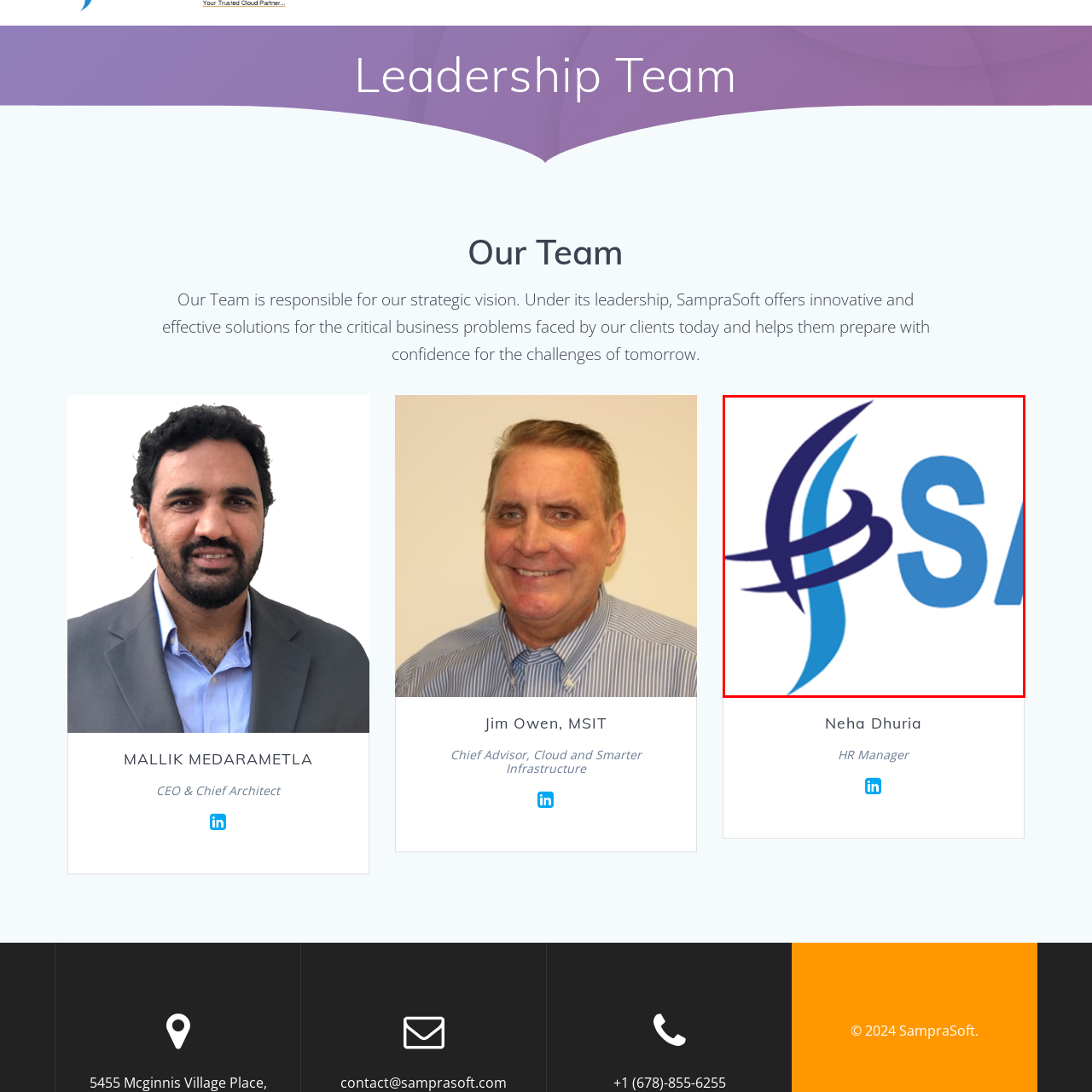Describe extensively the image that is situated inside the red border.

The image features a stylized logo related to SampraSoft, characterized by distinctive blue and dark blue swirling elements that convey a sense of innovation and forward-thinking. The logo prominently includes the letter "S," representing the company name, and is designed to evoke a modern and professional aesthetic. This visual identity aligns with SampraSoft's mission of providing strategic solutions and technology services, highlighting their commitment to excellence in the fields of AI, cloud infrastructure, and IT consulting.